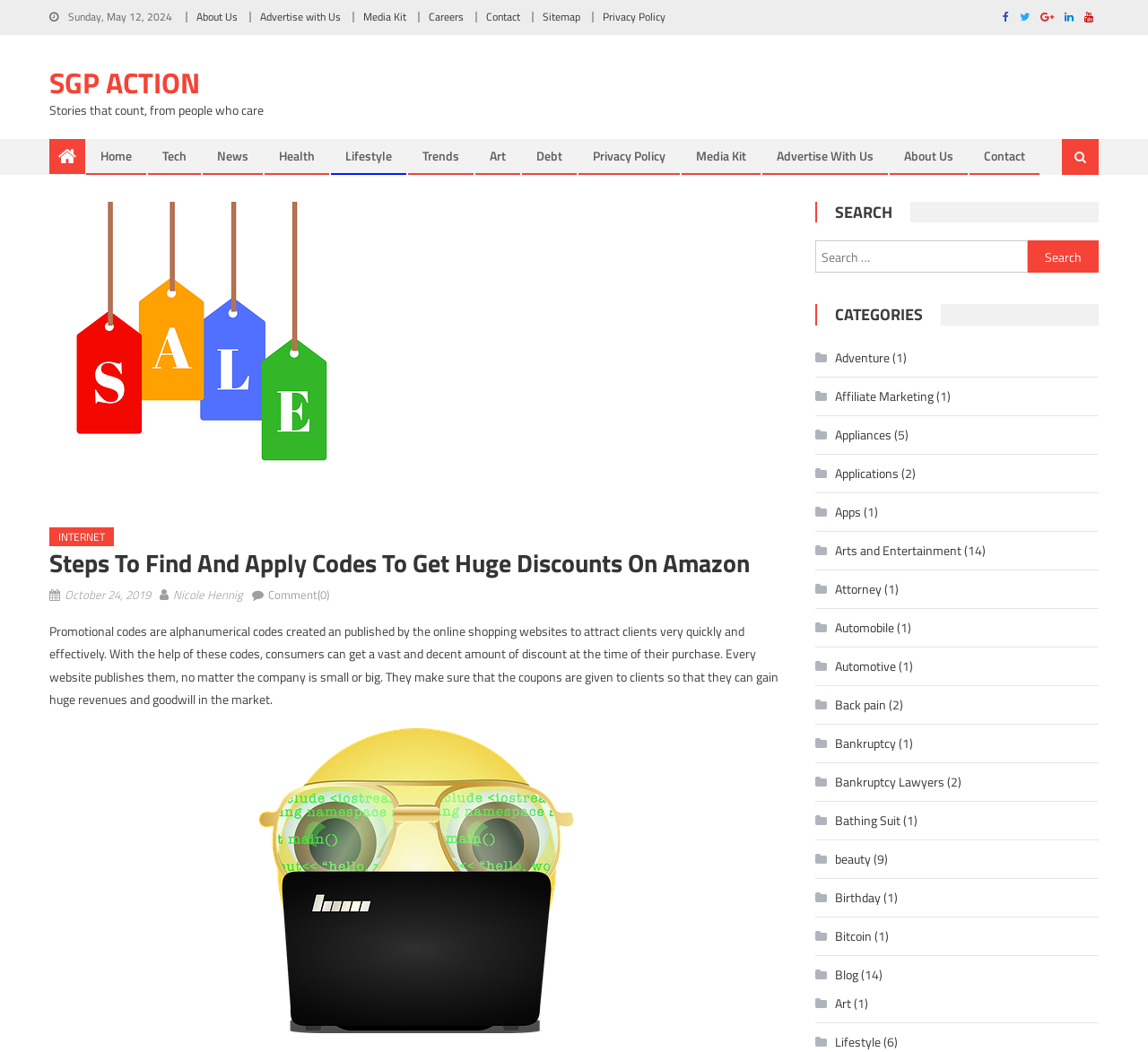Find the bounding box coordinates for the area that must be clicked to perform this action: "Click the Chief Corruption Prevention Officer Advocates for Ethical Service Delivery link".

None